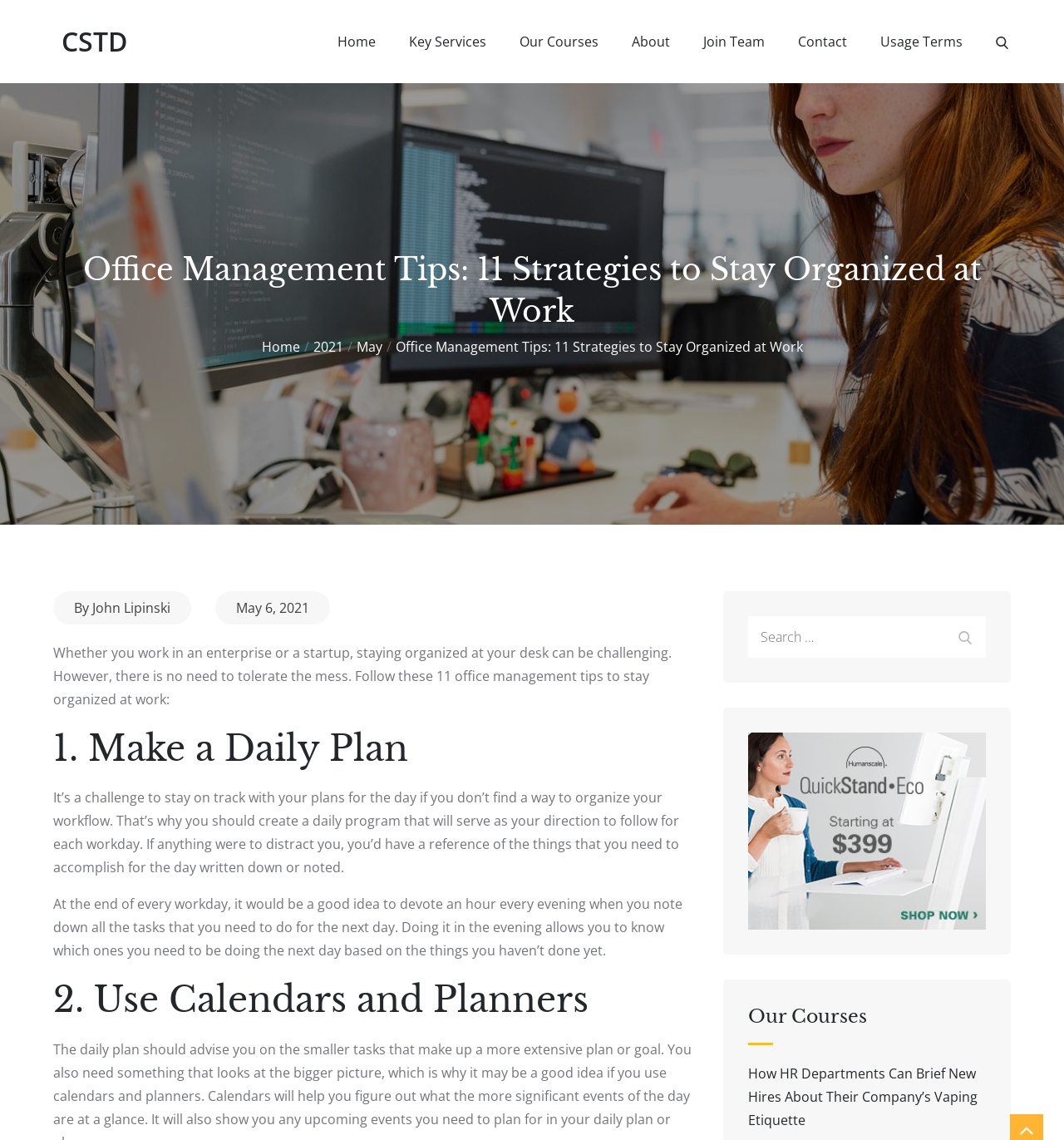Determine the coordinates of the bounding box that should be clicked to complete the instruction: "Click on the 'Home' link". The coordinates should be represented by four float numbers between 0 and 1: [left, top, right, bottom].

[0.303, 0.0, 0.367, 0.073]